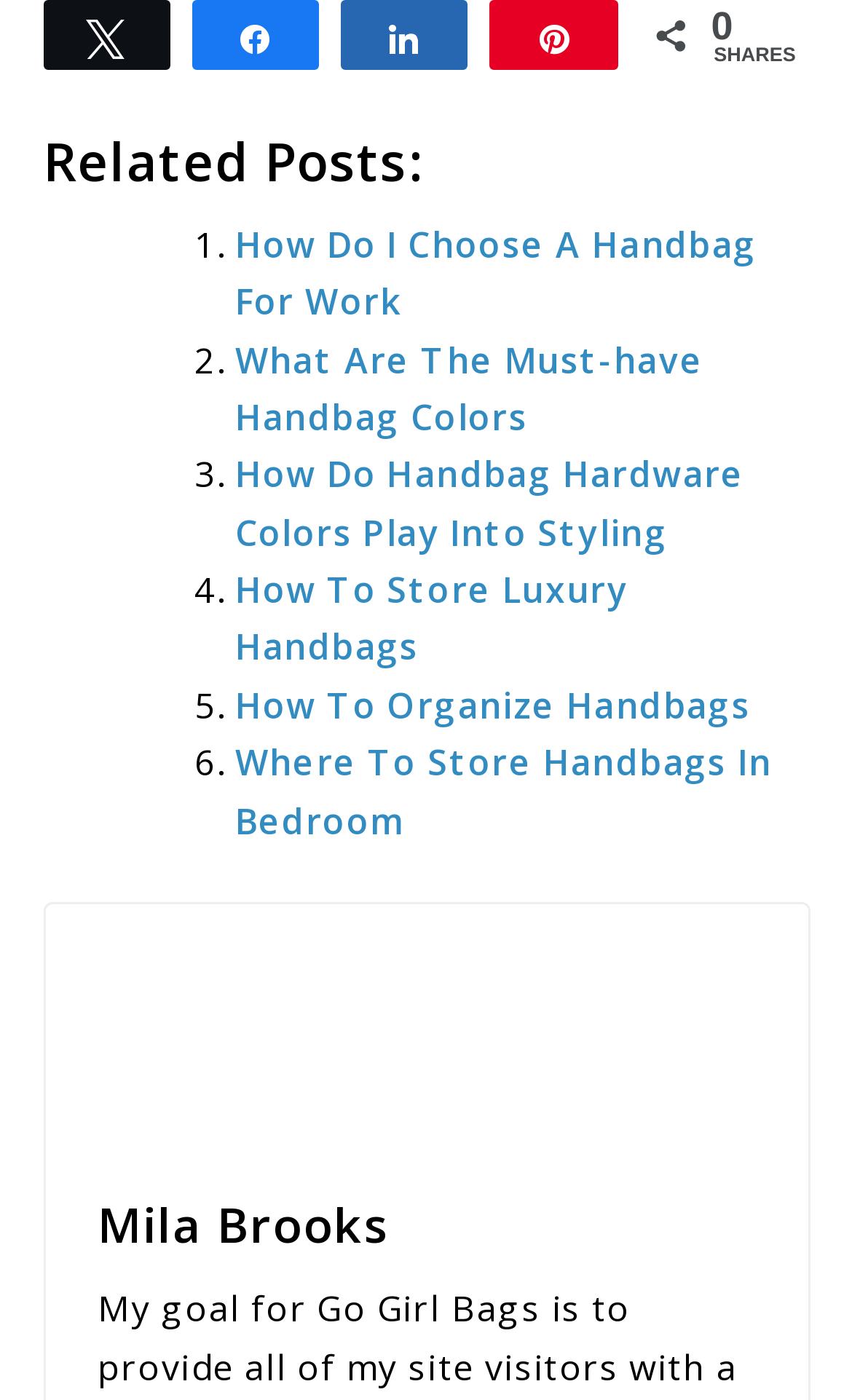Please provide a comprehensive response to the question based on the details in the image: How many related posts are listed?

I counted the number of list markers and corresponding links under the 'Related Posts:' heading, and there are 6 related posts listed.